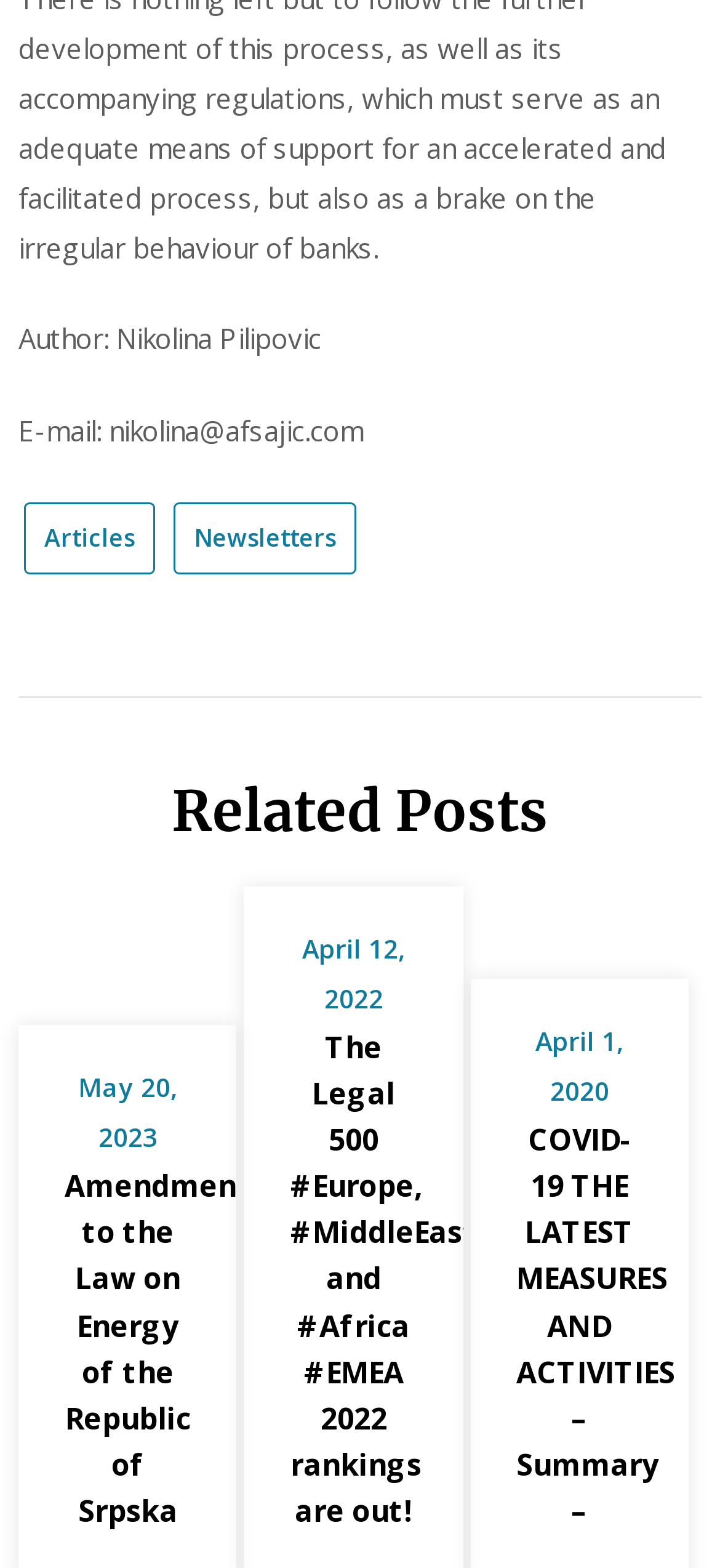Identify the bounding box coordinates for the UI element that matches this description: "Articles".

[0.033, 0.32, 0.215, 0.366]